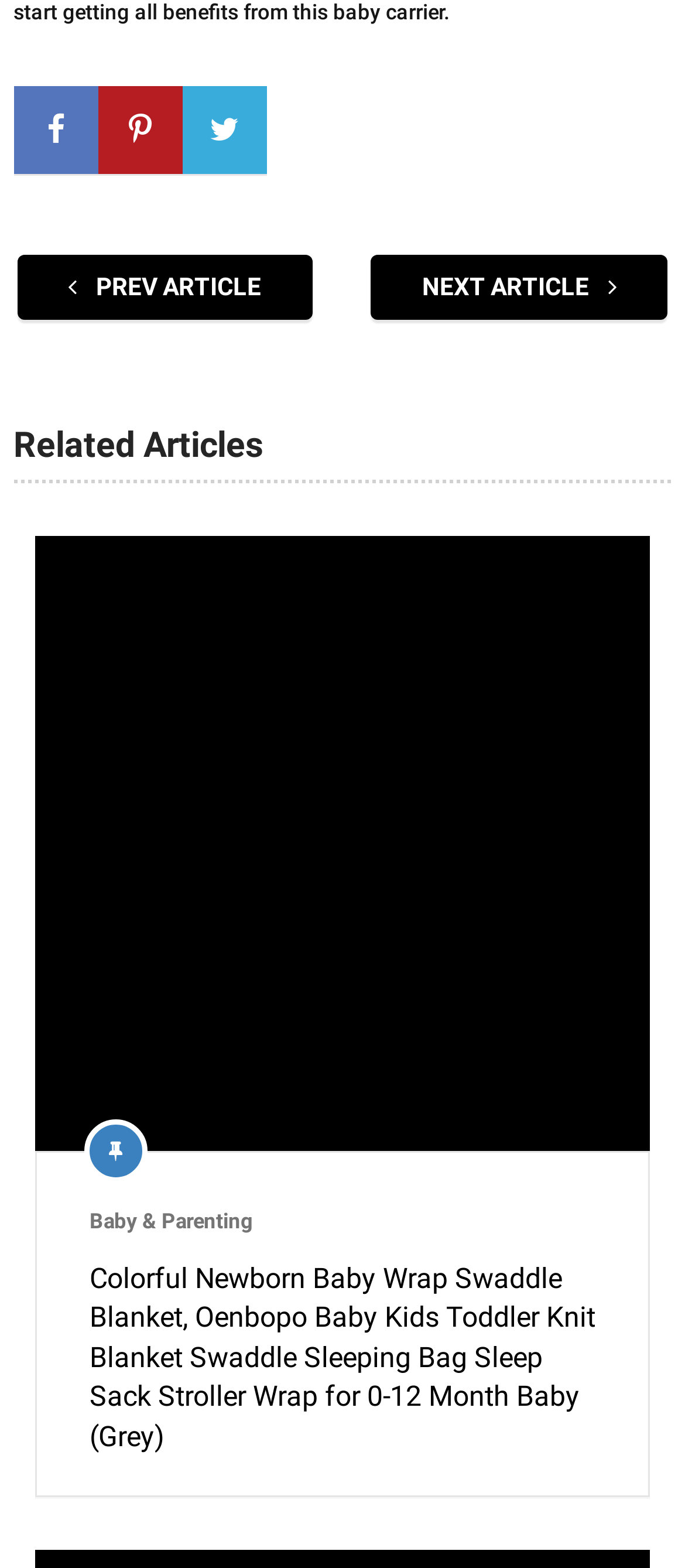How many related articles are there?
Please answer using one word or phrase, based on the screenshot.

1